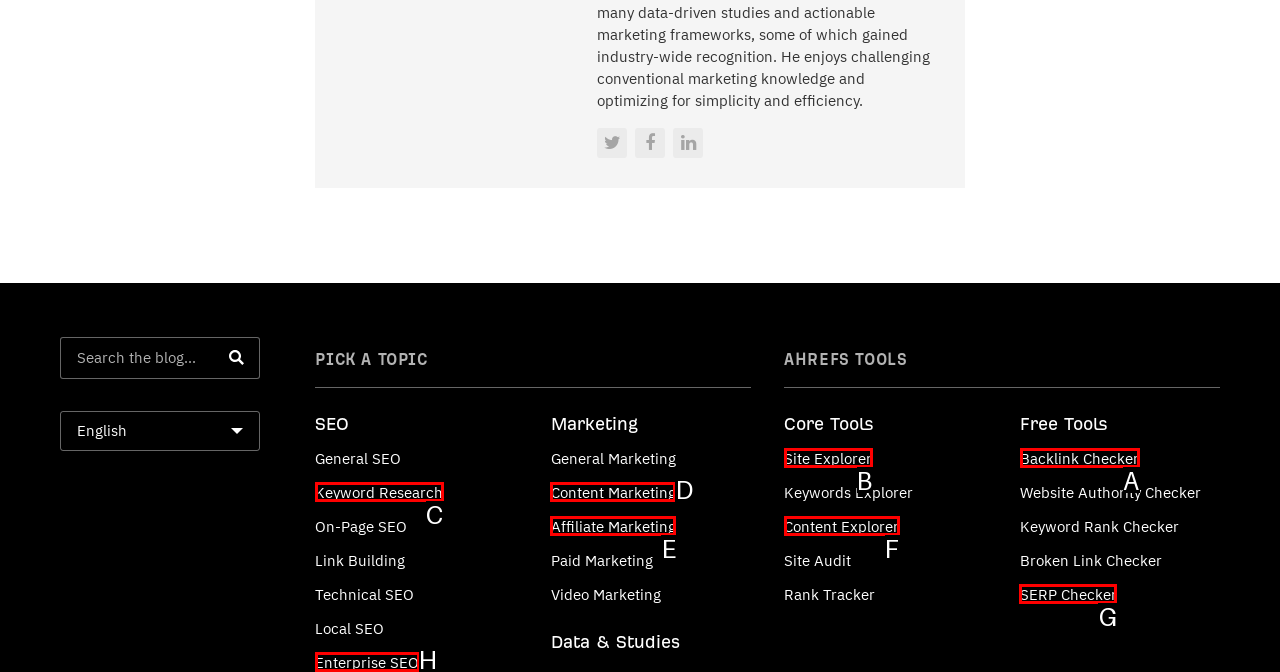Determine the letter of the UI element that will complete the task: Check Backlink Checker
Reply with the corresponding letter.

A